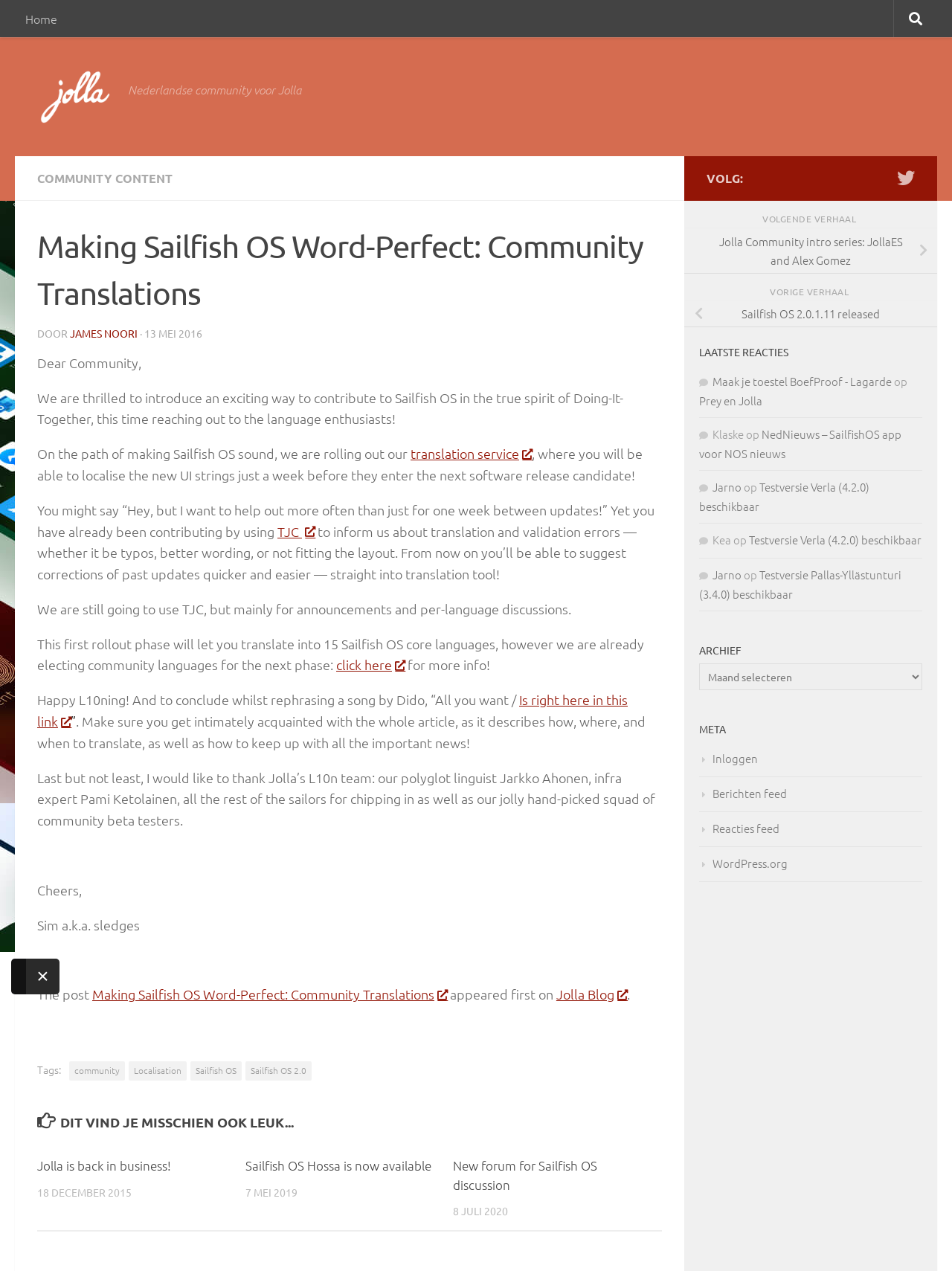Who is the author of the article?
Please provide a comprehensive answer based on the visual information in the image.

The author of the article can be found at the end of the article section, where it is mentioned 'Cheers, Sim a.k.a. sledges'. This section is located at the bottom of the webpage, with a bounding box of [0.039, 0.721, 0.147, 0.734].